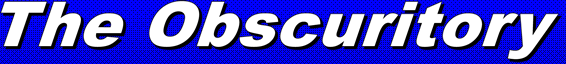Give a thorough and detailed caption for the image.

The image features the title "The Obscuritory" prominently displayed in bold, stylized text. The text is rendered in a striking white font against a vibrant blue background, creating a high-contrast aesthetic that captures attention. This design effectively conveys a sense of intrigue and curiosity, aligning with the theme of the associated content, which likely explores obscure topics or media. The overall visual impact and layout serve to engage viewers, inviting them to delve deeper into the narratives and discussions presented on the accompanying webpage.